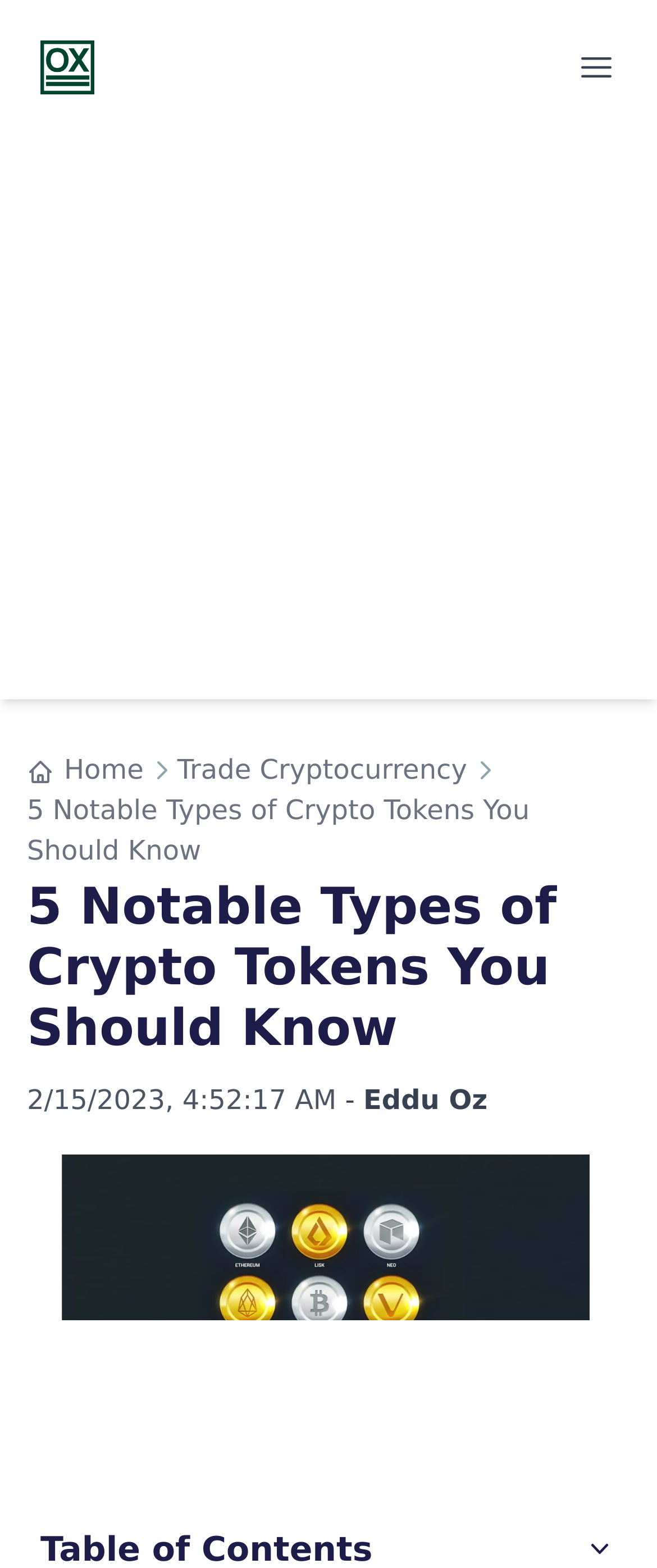What is the name of the website? Refer to the image and provide a one-word or short phrase answer.

OX-Currencies